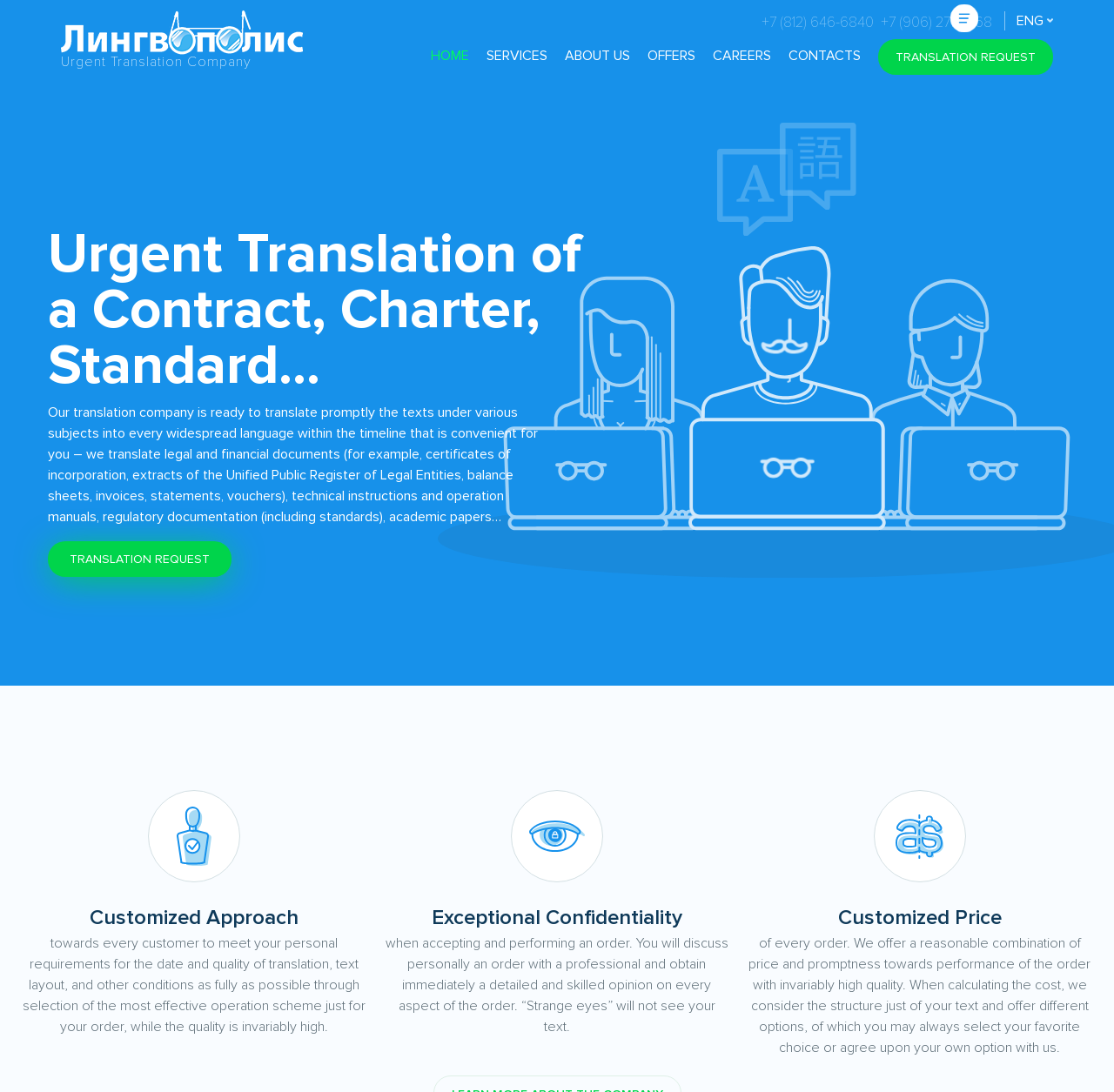Reply to the question with a single word or phrase:
What is the main service offered by this company?

Translation